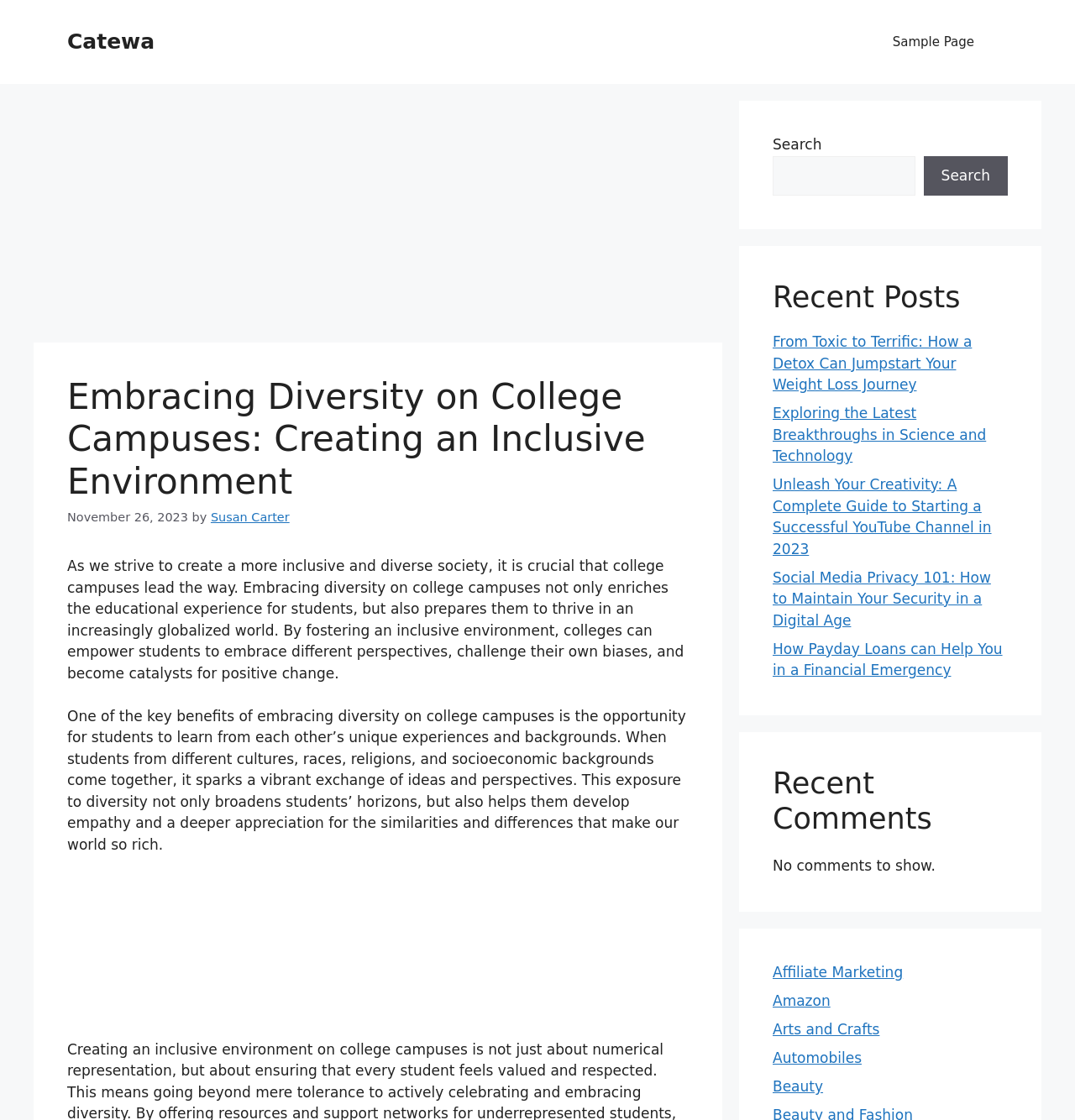Determine the bounding box for the UI element as described: "aria-label="Advertisement" name="aswift_1" title="Advertisement"". The coordinates should be represented as four float numbers between 0 and 1, formatted as [left, top, right, bottom].

[0.031, 0.09, 0.672, 0.3]